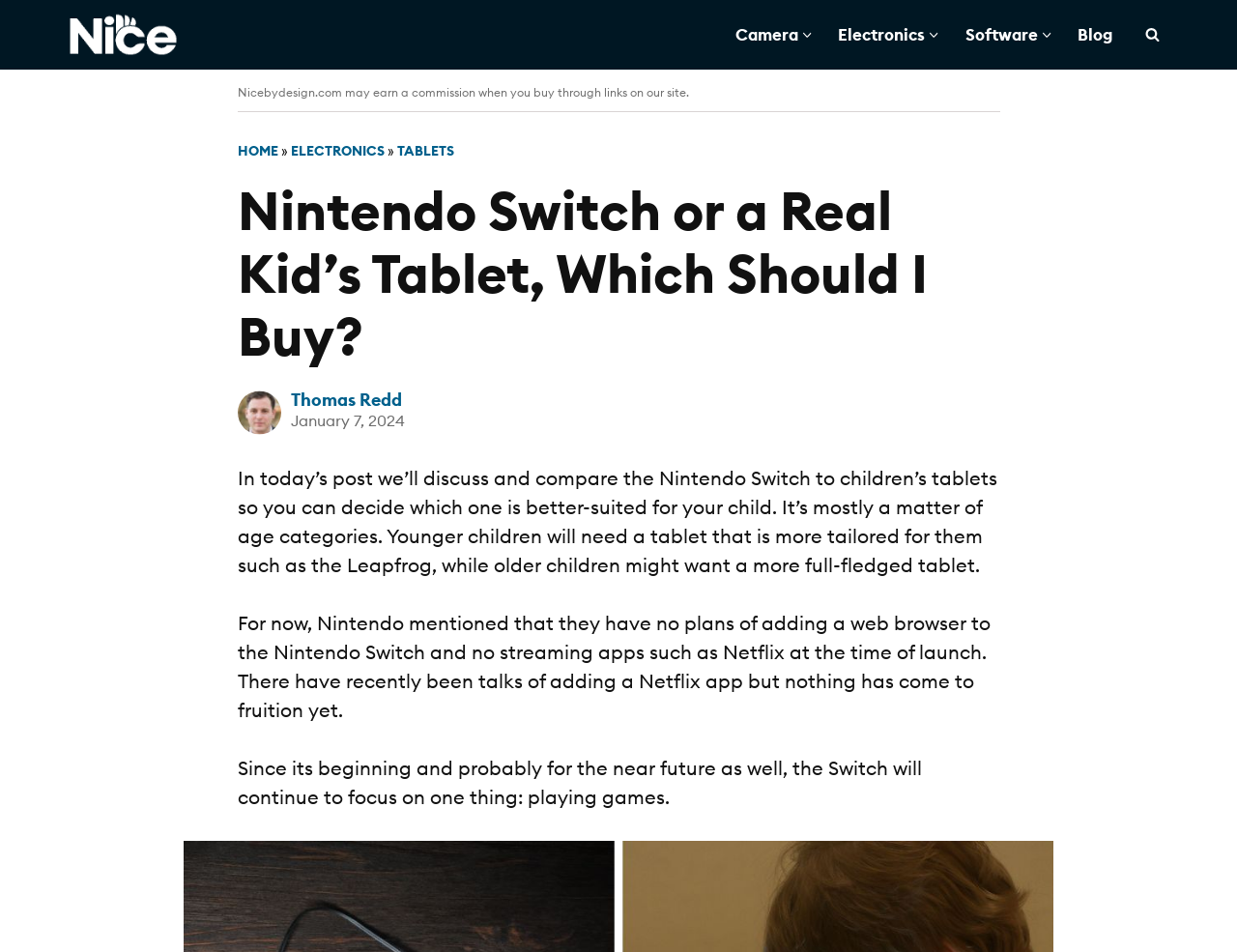Please mark the clickable region by giving the bounding box coordinates needed to complete this instruction: "Click on the 'Skip to content' link".

[0.0, 0.032, 0.023, 0.053]